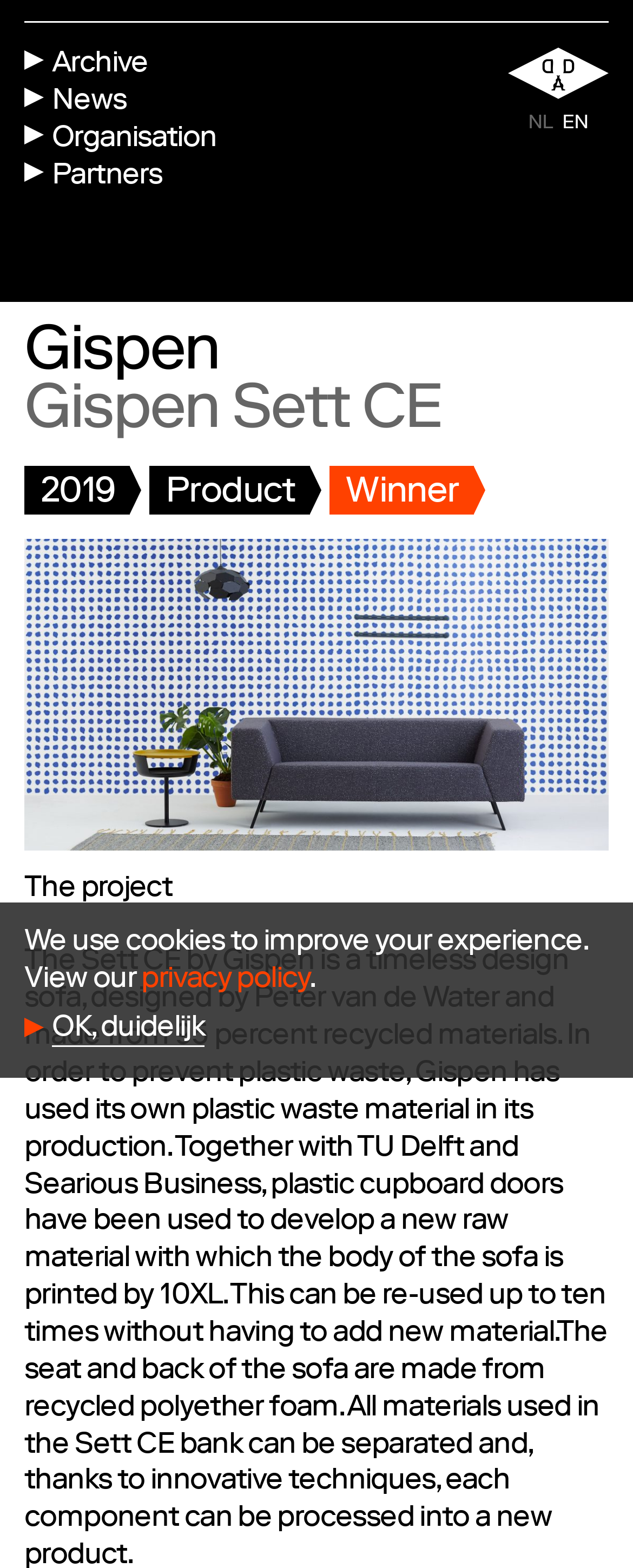Please indicate the bounding box coordinates of the element's region to be clicked to achieve the instruction: "view news". Provide the coordinates as four float numbers between 0 and 1, i.e., [left, top, right, bottom].

[0.038, 0.054, 0.2, 0.078]